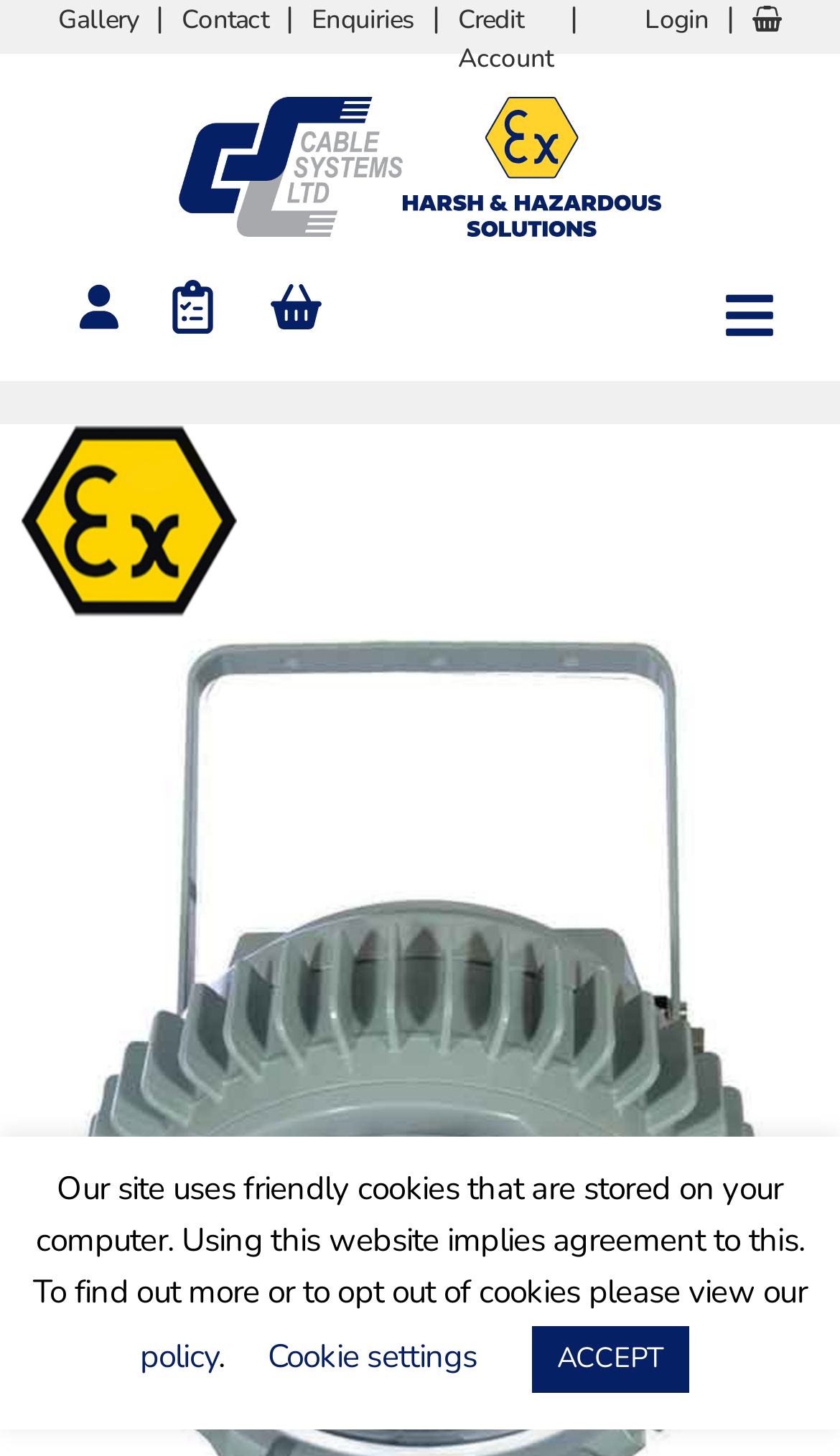How many navigation links are at the top?
Provide an in-depth answer to the question, covering all aspects.

I counted the links at the top of the webpage, which are 'Gallery', 'Contact', 'Enquiries', 'Credit Account', and 'Login', so there are 5 navigation links.